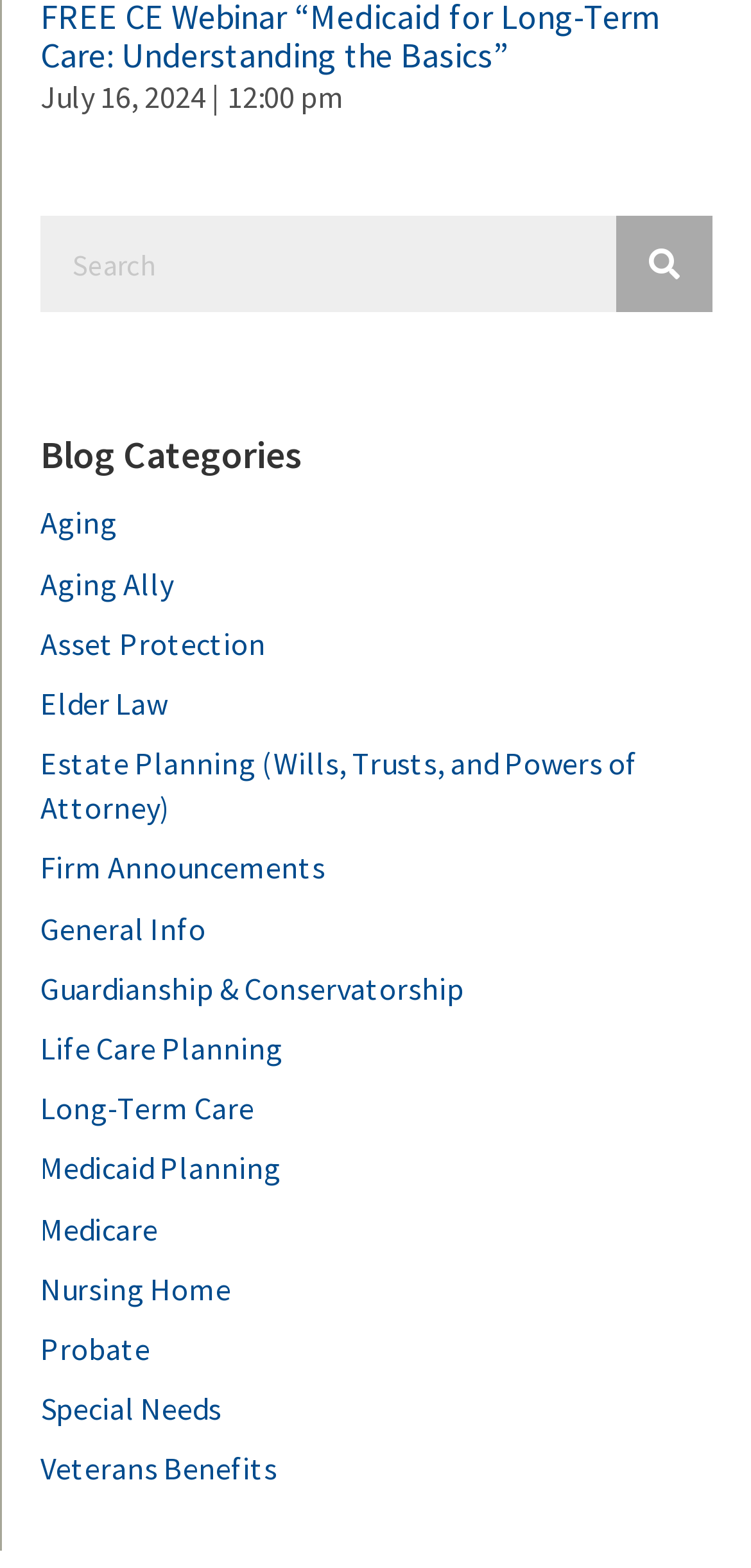How many categories are listed under 'Blog Categories'?
Look at the webpage screenshot and answer the question with a detailed explanation.

The webpage lists 15 categories under 'Blog Categories', which are 'Aging', 'Aging Ally', 'Asset Protection', 'Elder Law', 'Estate Planning (Wills, Trusts, and Powers of Attorney)', 'Firm Announcements', 'General Info', 'Guardianship & Conservatorship', 'Life Care Planning', 'Long-Term Care', 'Medicaid Planning', 'Medicare', 'Nursing Home', 'Probate', and 'Special Needs'.